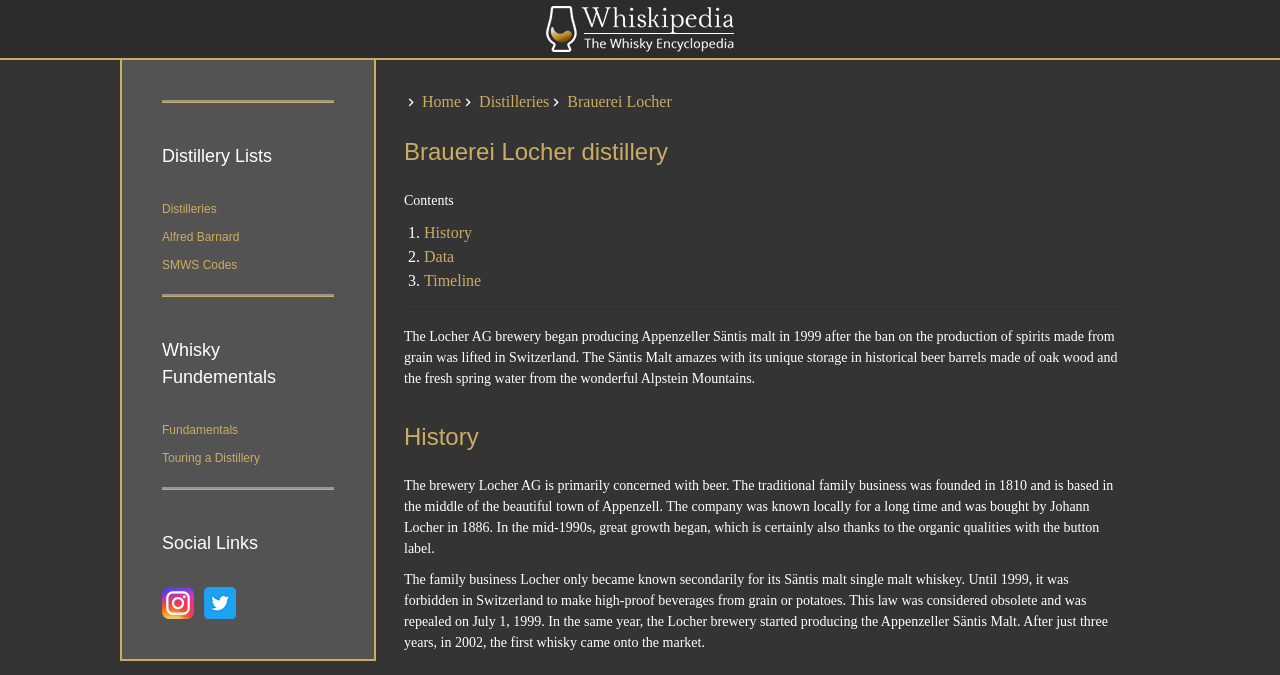Create a full and detailed caption for the entire webpage.

The webpage is about Brauerei Locher, a brewery and distillery, and Whiskipedia, a whisky encyclopedia. At the top of the page, there is an image with the title "Whiskipedia: The Whisky Encyclopedia". Below the image, there are three main sections: Distillery Lists, Whisky Fundamentals, and Social Links.

The Distillery Lists section has three links: Distilleries, Alfred Barnard, and SMWS Codes. The Whisky Fundamentals section has two links: Fundamentals and Touring a Distillery. The Social Links section has two links: Insta and Twitter, each with a corresponding image.

On the left side of the page, there is a navigation menu with links to Home, Distilleries, and Brauerei Locher. Below the navigation menu, there is a heading "Brauerei Locher distillery" followed by a table of contents with links to History, Data, and Timeline.

The main content of the page is about the history of Brauerei Locher and its whisky production. There are three paragraphs of text describing the brewery's history, its production of Appenzeller Säntis malt, and the repeal of a law in Switzerland that allowed the production of high-proof beverages from grain or potatoes. The text is divided into sections with headings "Brauerei Locher distillery", "History", and "Contents".